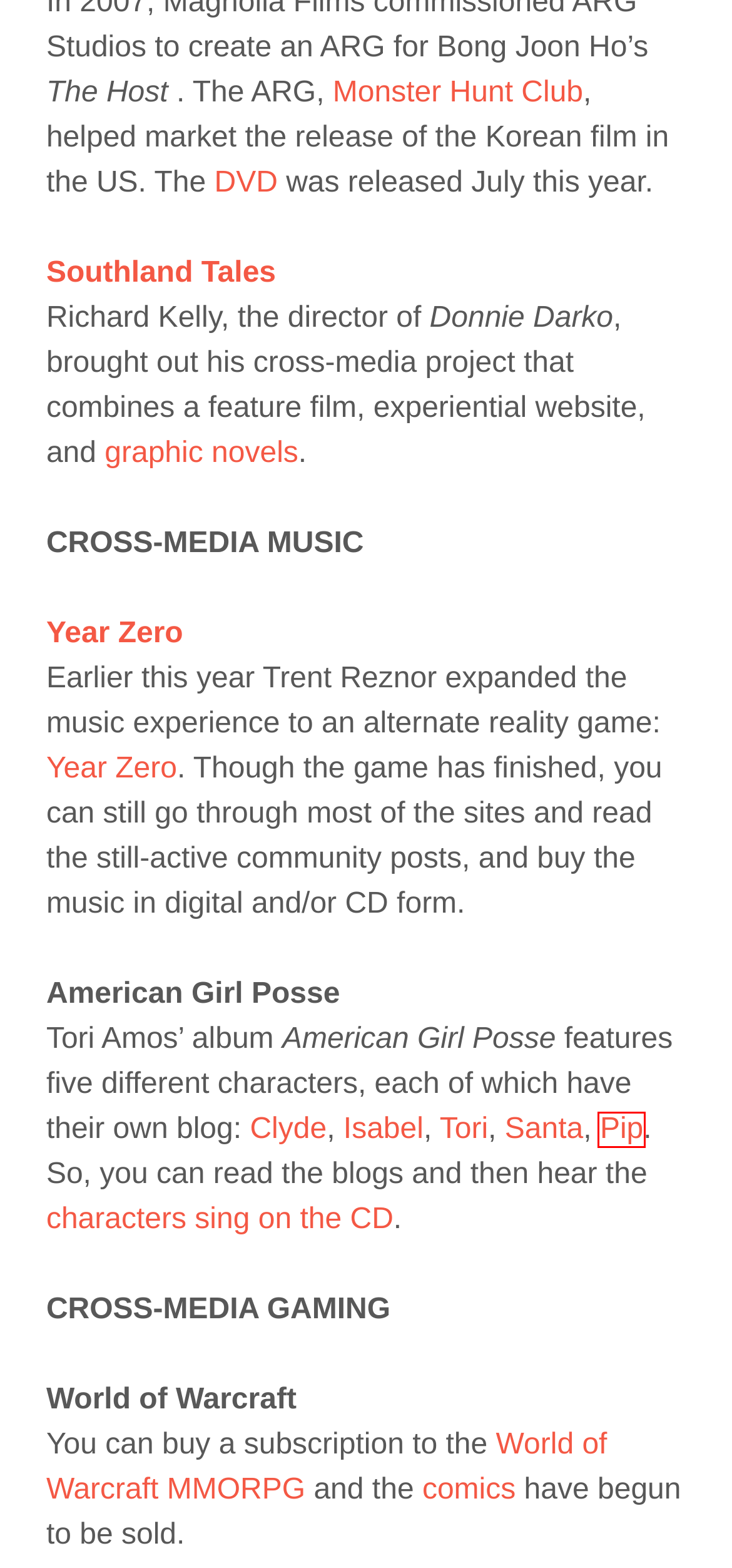Look at the screenshot of a webpage, where a red bounding box highlights an element. Select the best description that matches the new webpage after clicking the highlighted element. Here are the candidates:
A. Pip — LiveJournal
B. iampossesanta on Myspace
C. Home | The Lord of the Rings Online
D. Amazon.com
E. Creative Practice & Strategy – Christy Dena's Field Notes From Earth
F. Amazon.com: The Host (Two-Disc Collector's Edition) : Bong Joon-ho: Movies & TV
G. Tori Amos | Listen and  Stream Free Music, Albums, New Releases, Photos, Videos
H. The Frodo Franchise

A